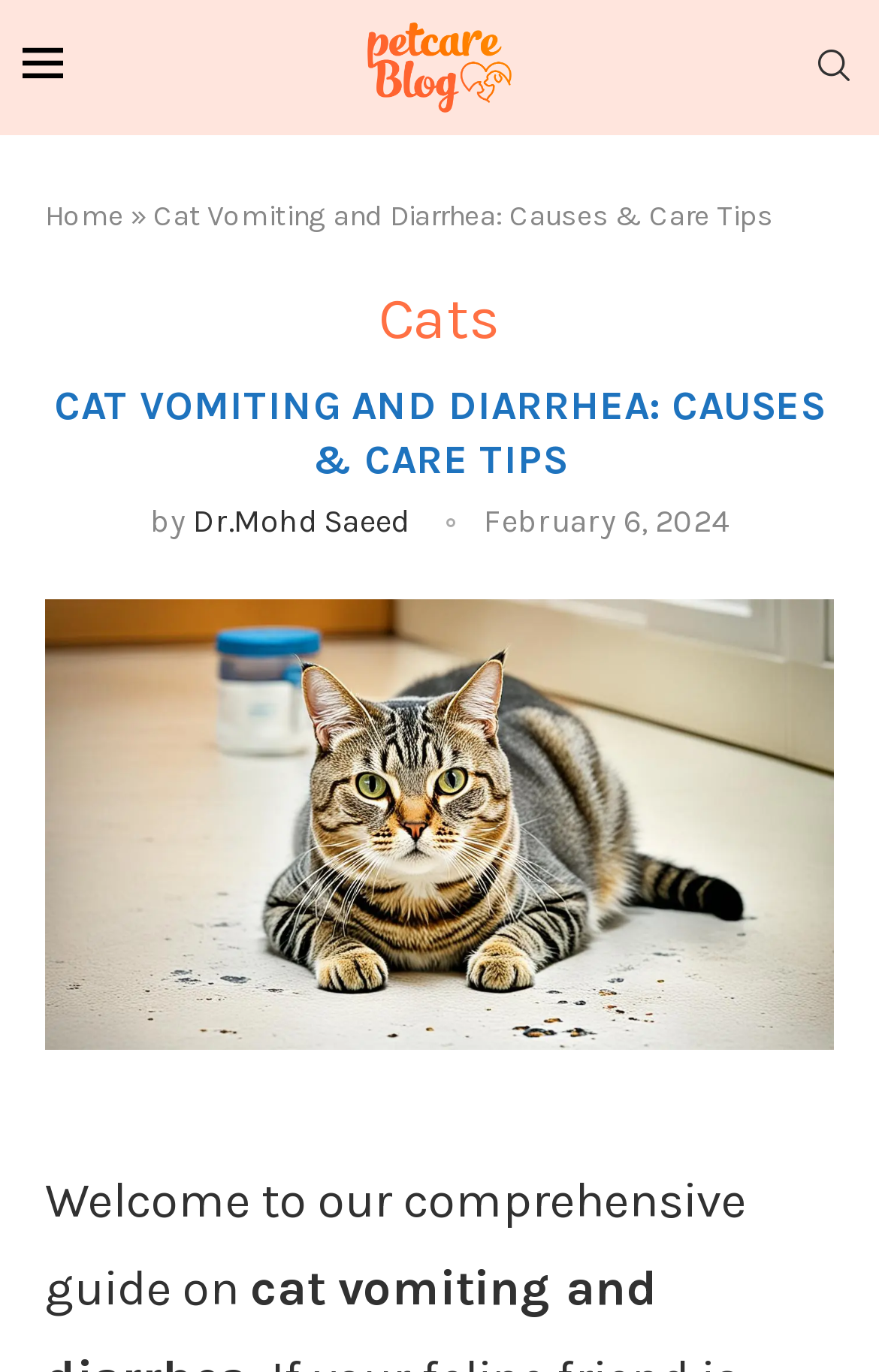Determine and generate the text content of the webpage's headline.

CAT VOMITING AND DIARRHEA: CAUSES & CARE TIPS